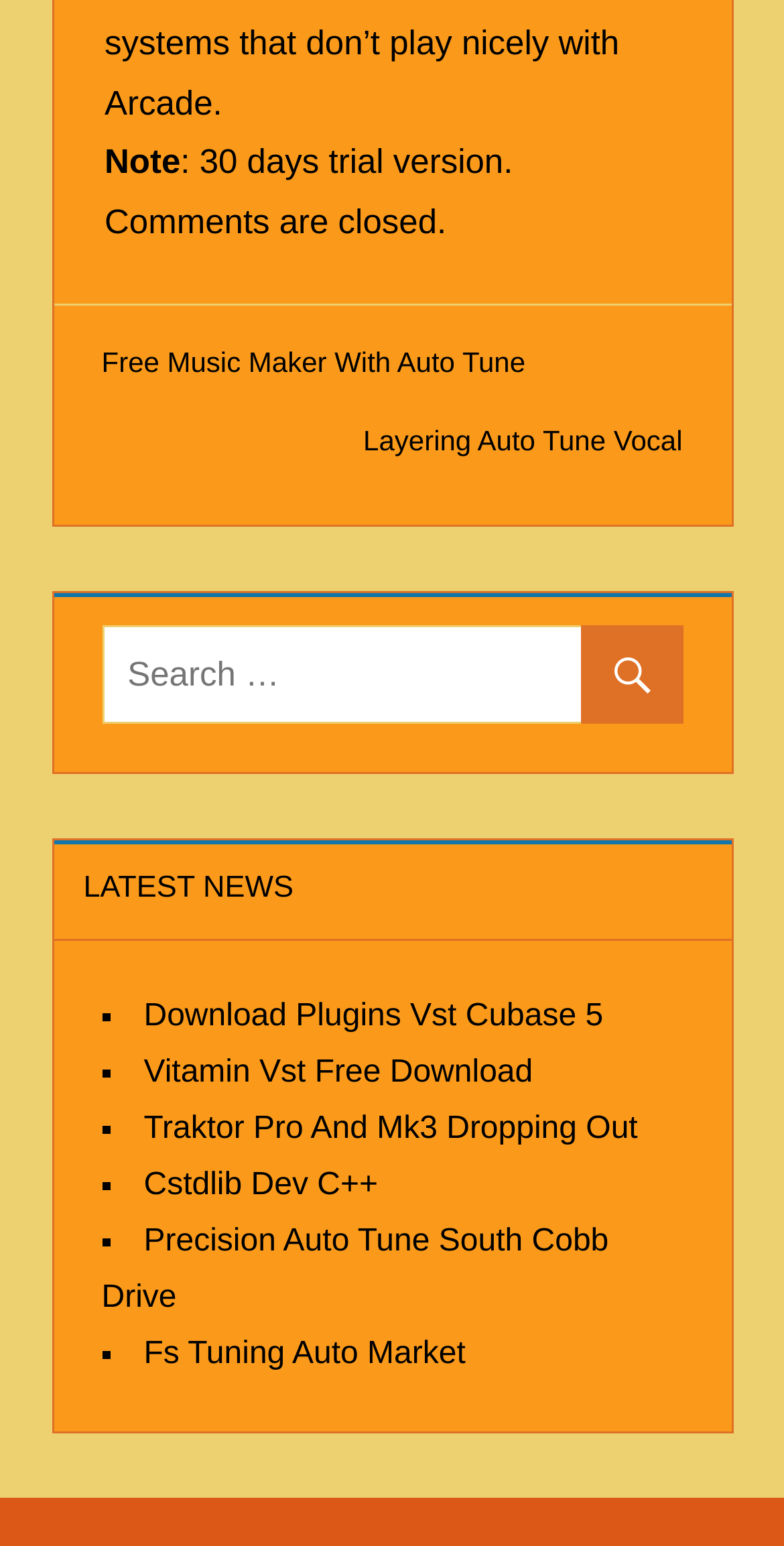Please give a one-word or short phrase response to the following question: 
Is the website allowing comments?

No